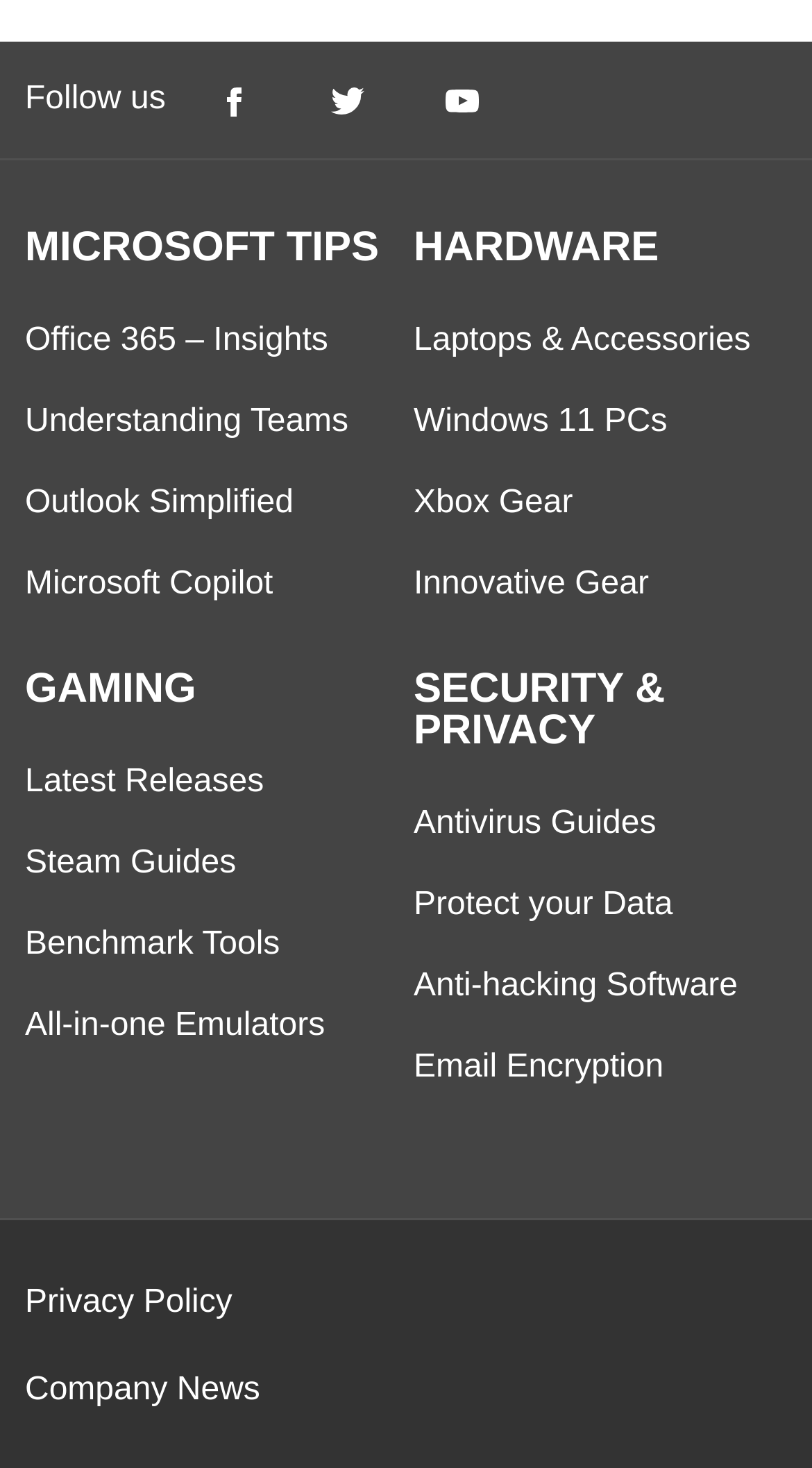What is the last link listed at the bottom of the webpage?
Please give a detailed and elaborate explanation in response to the question.

The last link listed at the bottom of the webpage is 'Company News', which is located below the horizontal separator, with a bounding box coordinate of [0.031, 0.934, 0.32, 0.958].